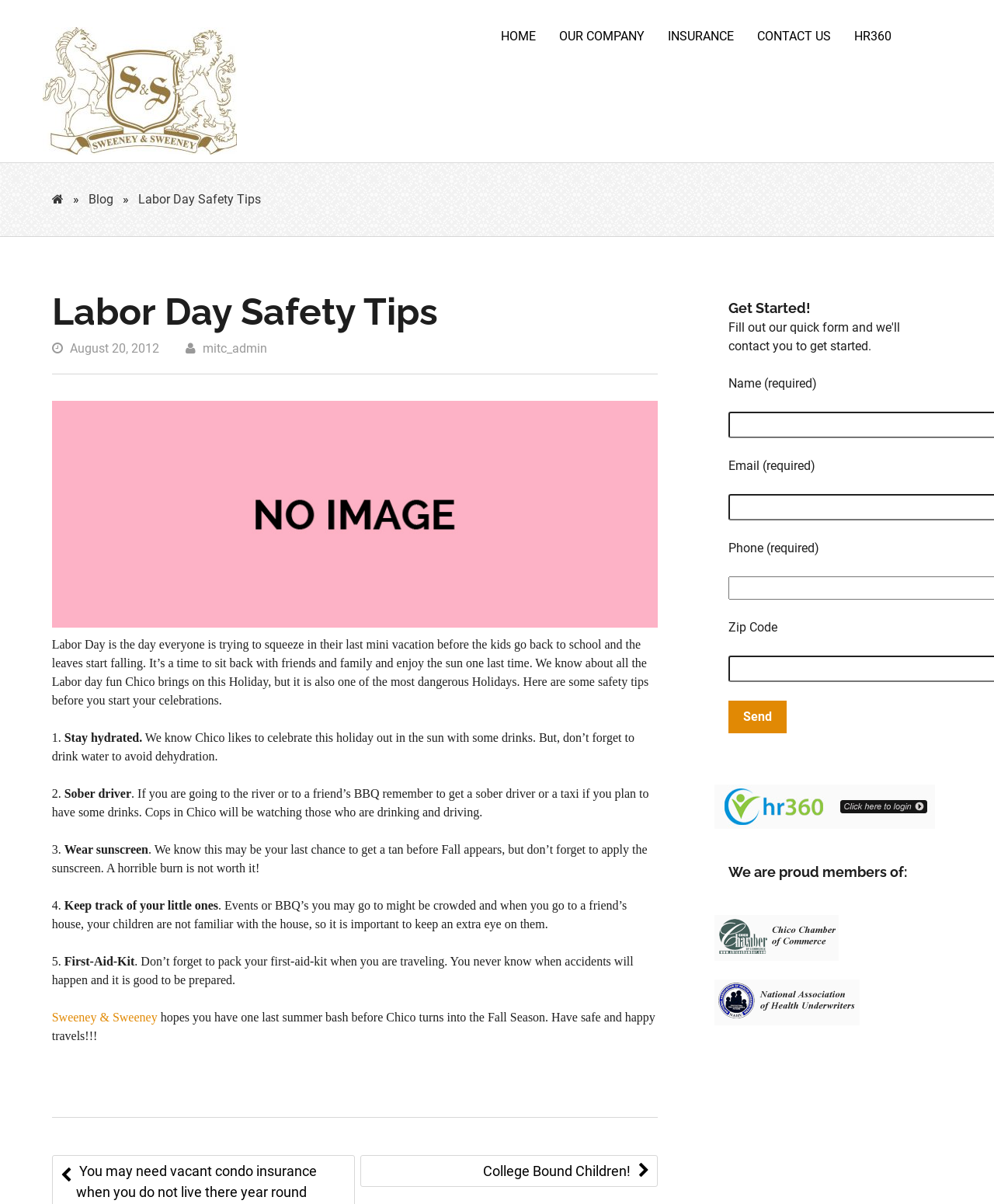Provide a one-word or brief phrase answer to the question:
What is the name of the company mentioned on this webpage?

Sweeney & Sweeney